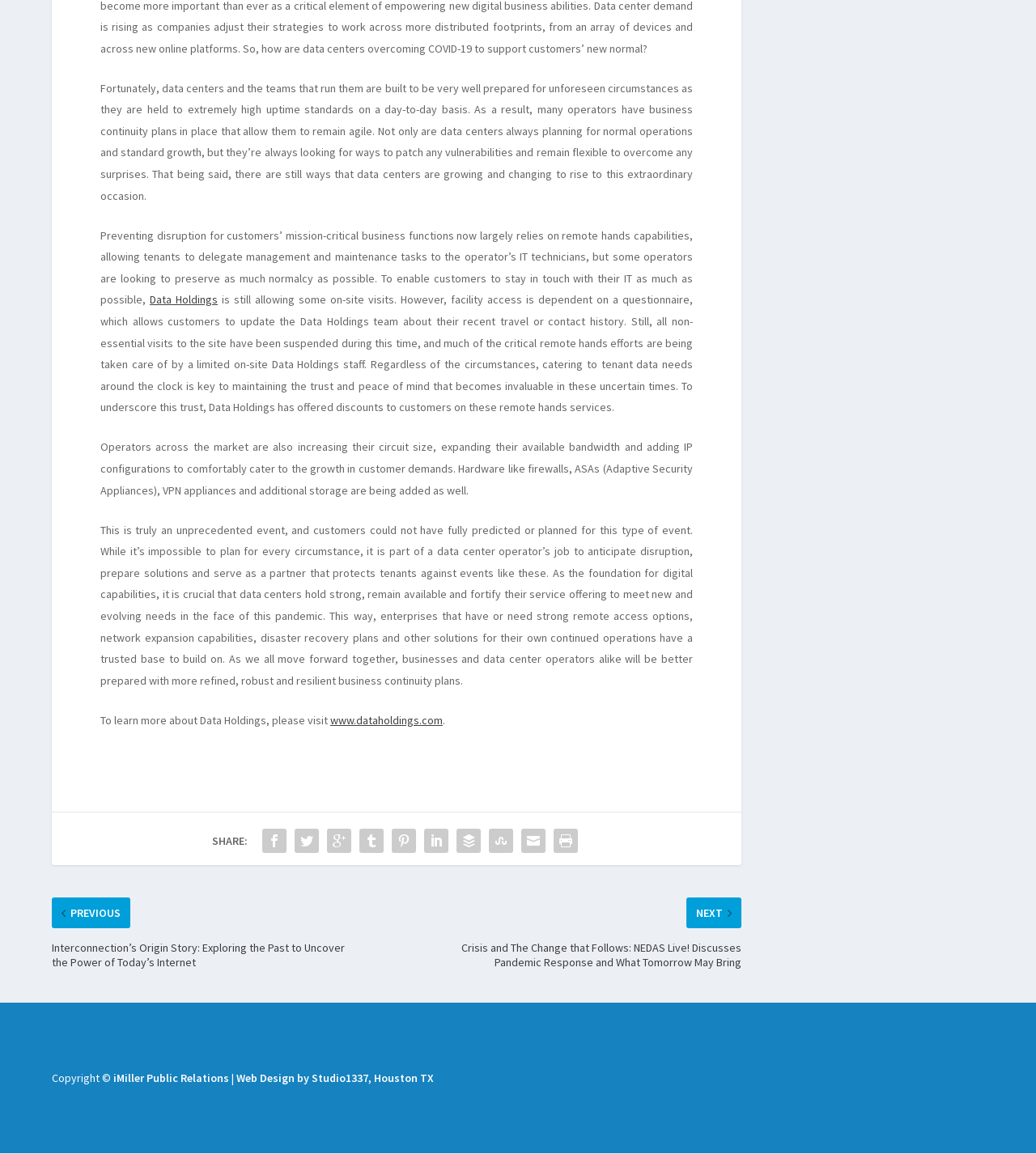Show me the bounding box coordinates of the clickable region to achieve the task as per the instruction: "learn more about Data Holdings".

[0.097, 0.611, 0.319, 0.624]